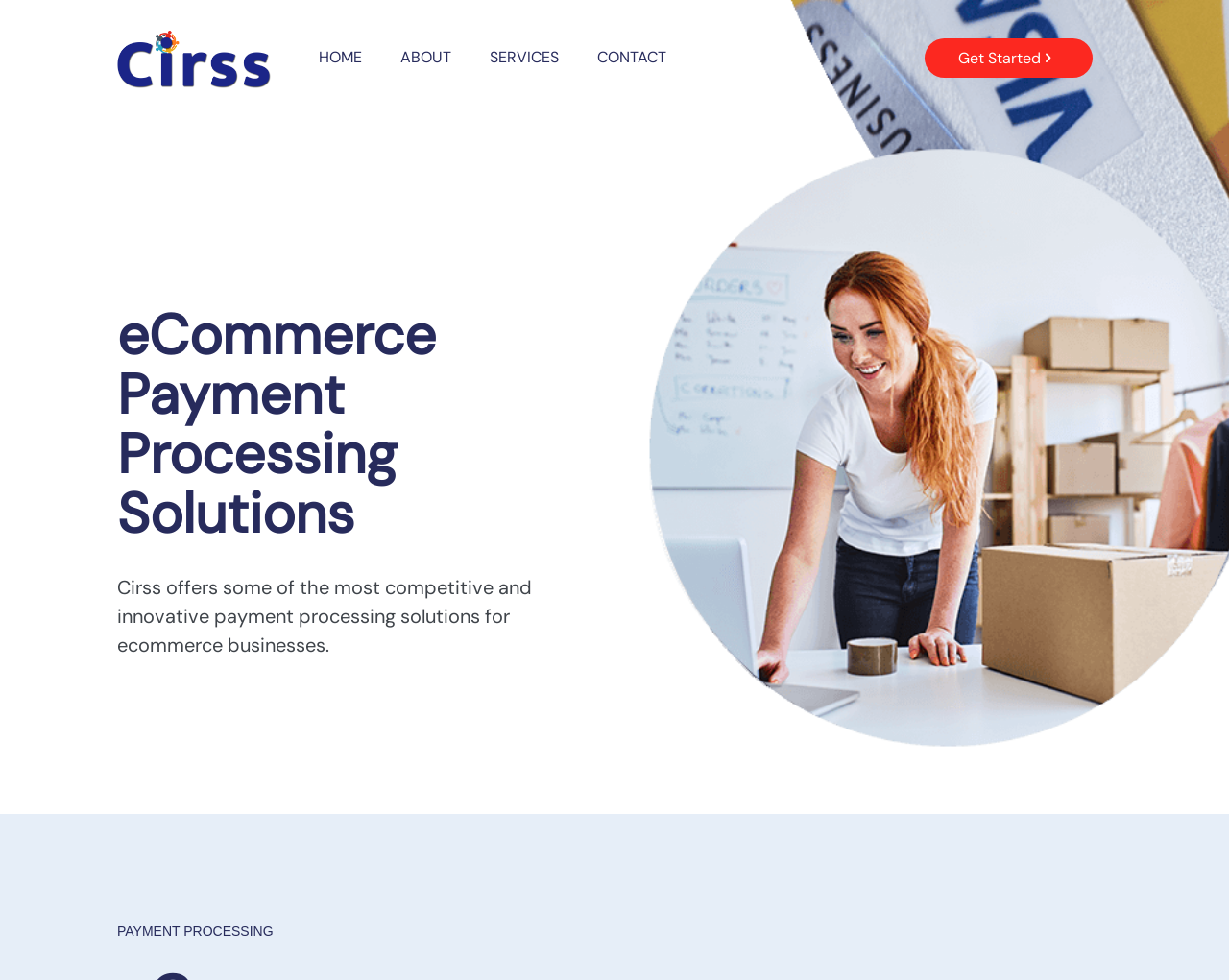Locate the UI element that matches the description title="Cirss" in the webpage screenshot. Return the bounding box coordinates in the format (top-left x, top-left y, bottom-right x, bottom-right y), with values ranging from 0 to 1.

[0.095, 0.0, 0.221, 0.118]